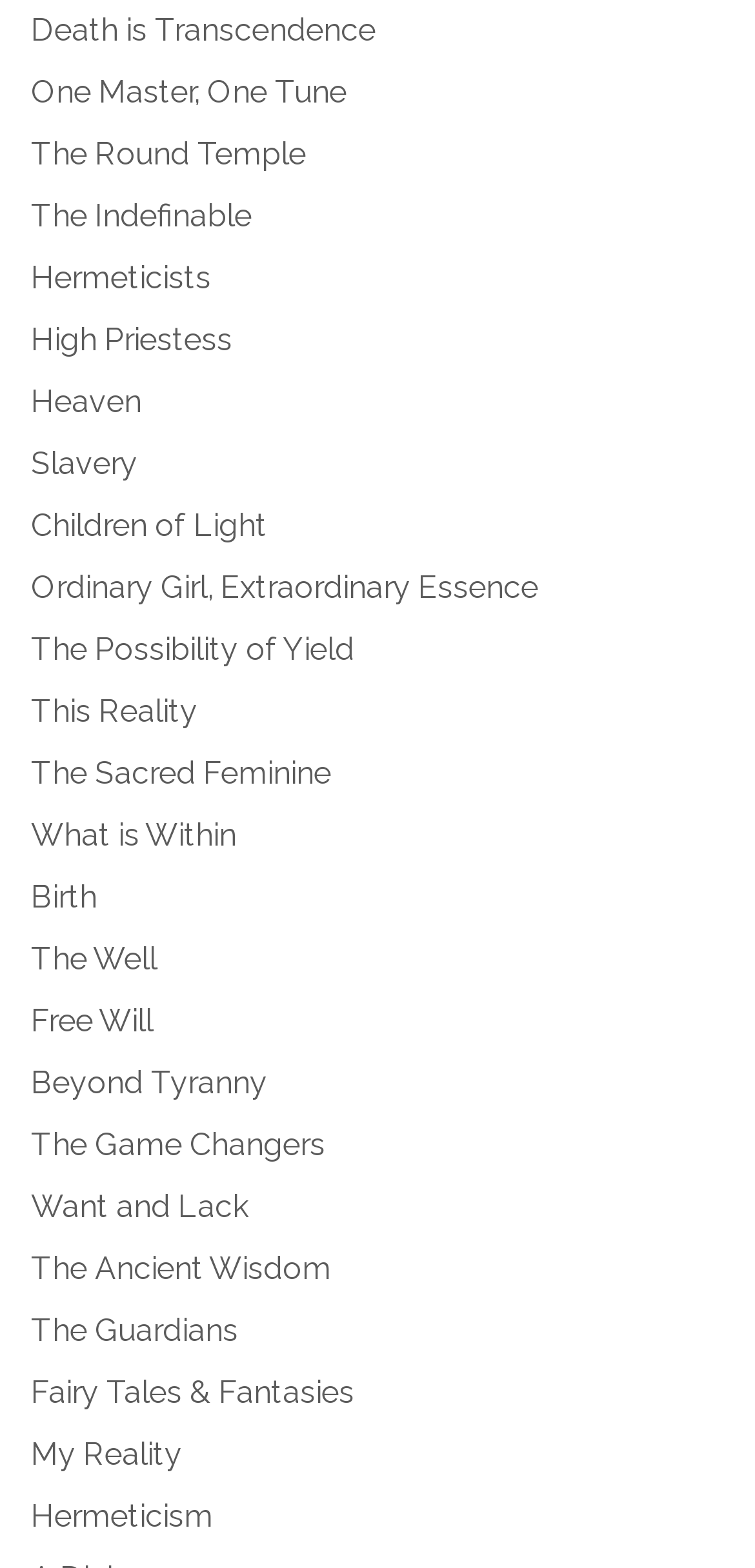Calculate the bounding box coordinates of the UI element given the description: "Toggle navigation".

None